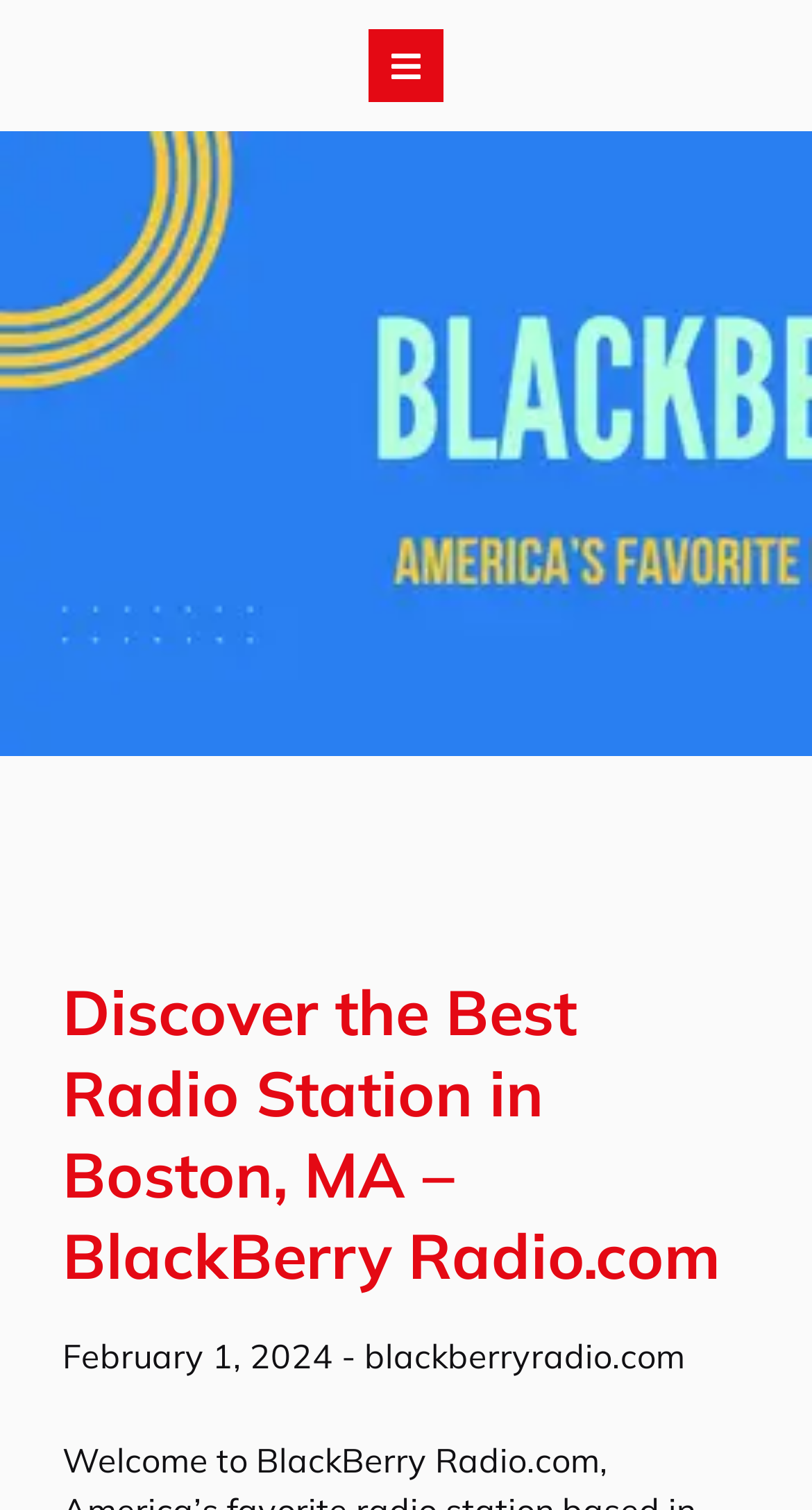Respond with a single word or phrase:
What is the icon on the top right corner of the webpage?

